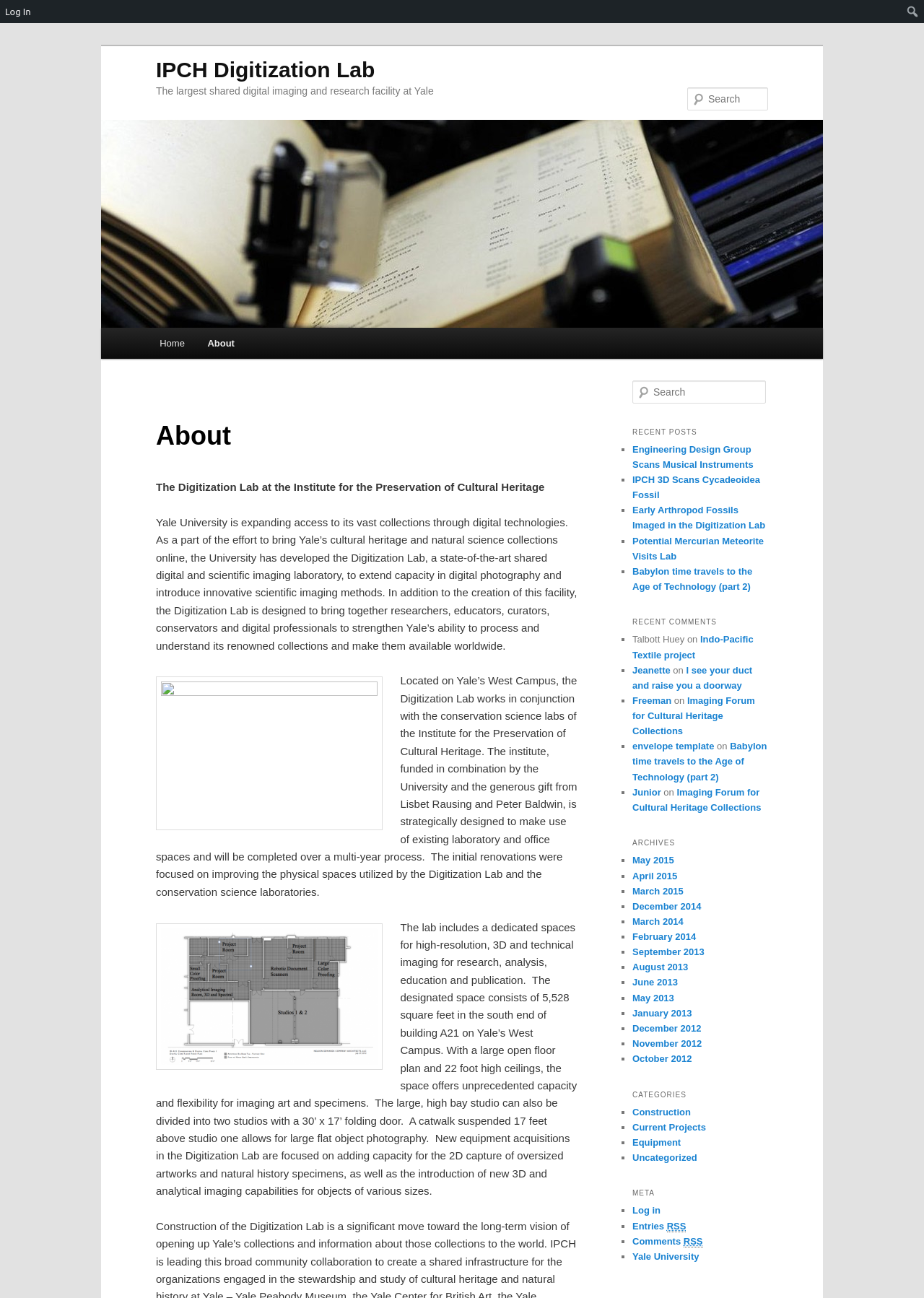What type of imaging does the lab offer?
Based on the image, provide a one-word or brief-phrase response.

High-resolution, 3D, and technical imaging